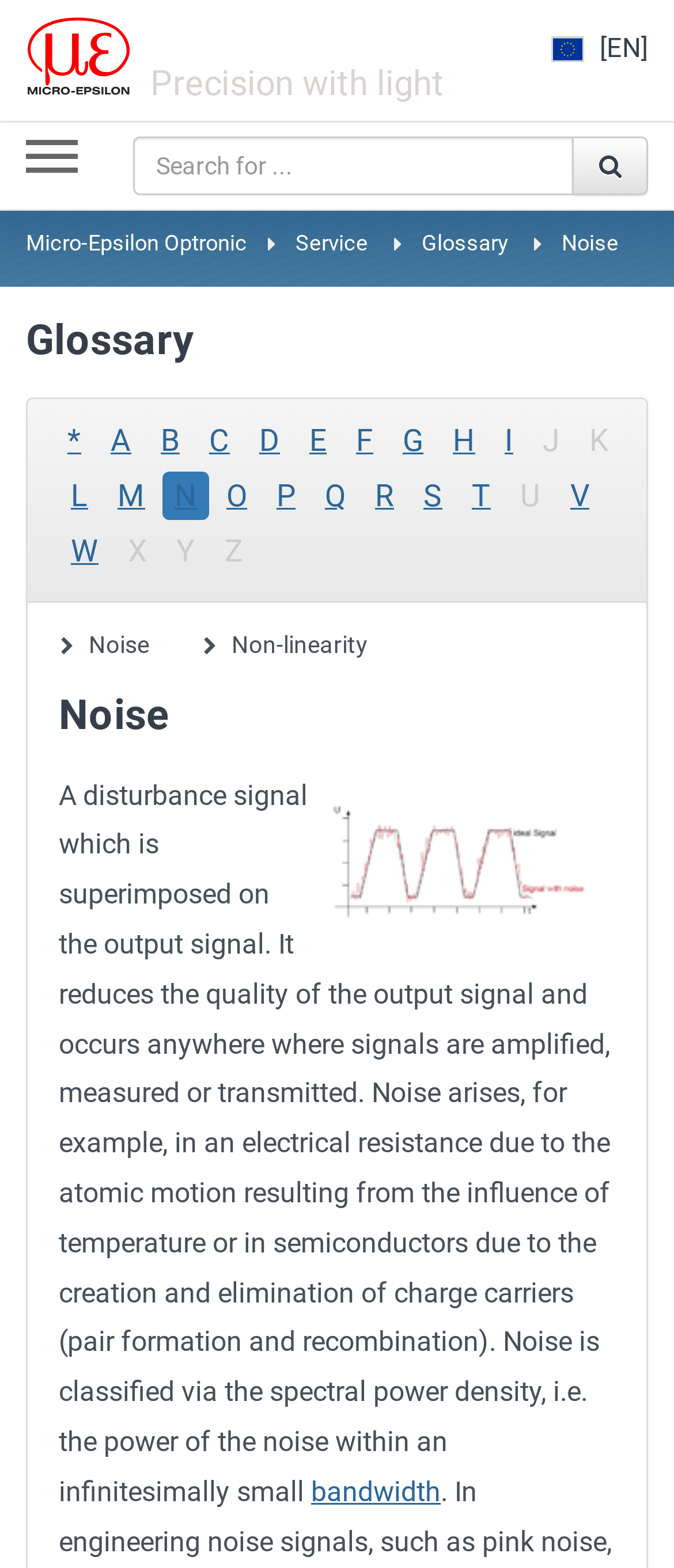What is the purpose of the search bar?
Provide a concise answer using a single word or phrase based on the image.

To search for specific terms